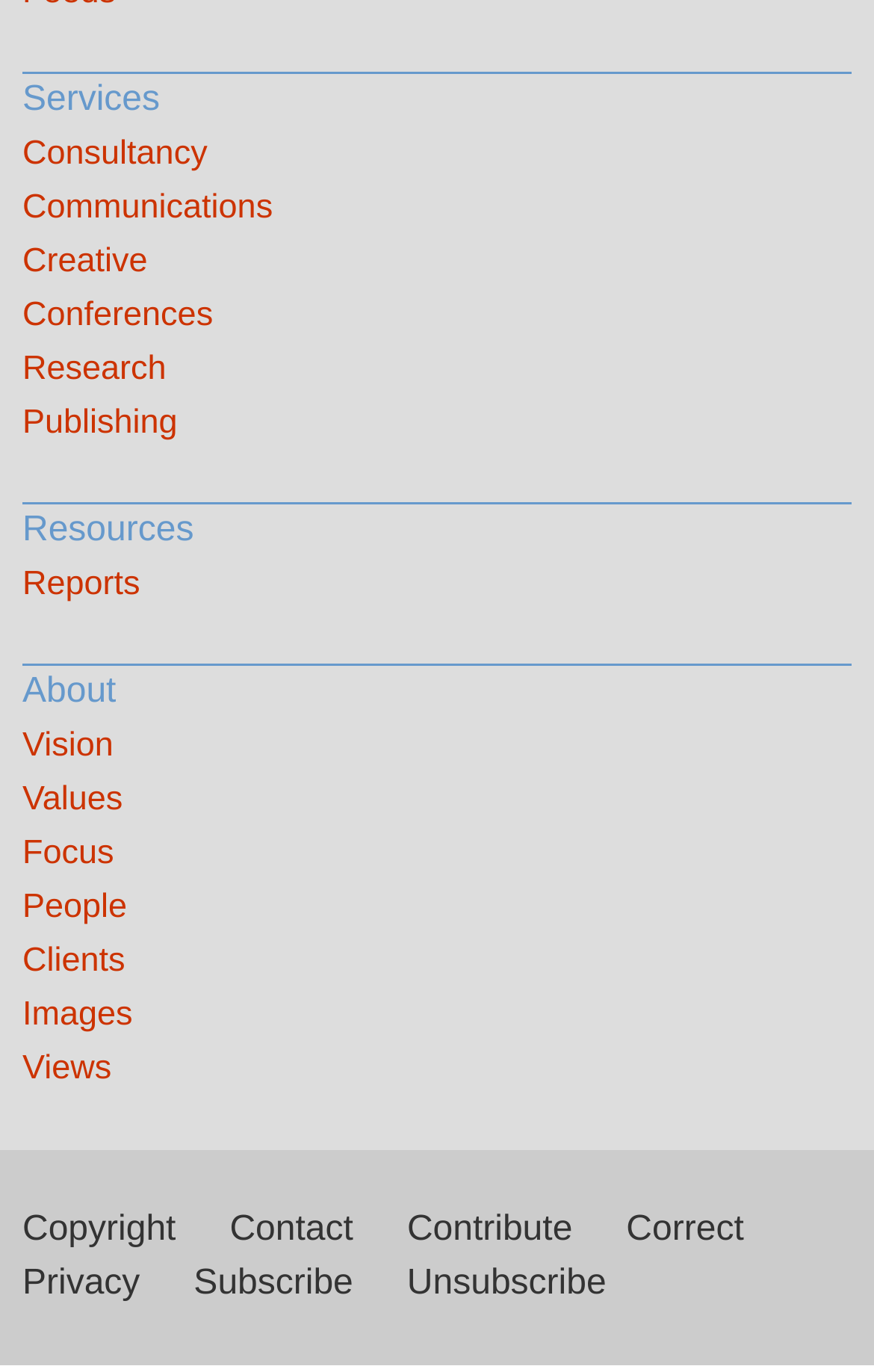Determine the bounding box coordinates of the element's region needed to click to follow the instruction: "Subscribe to the newsletter". Provide these coordinates as four float numbers between 0 and 1, formatted as [left, top, right, bottom].

[0.222, 0.921, 0.404, 0.949]